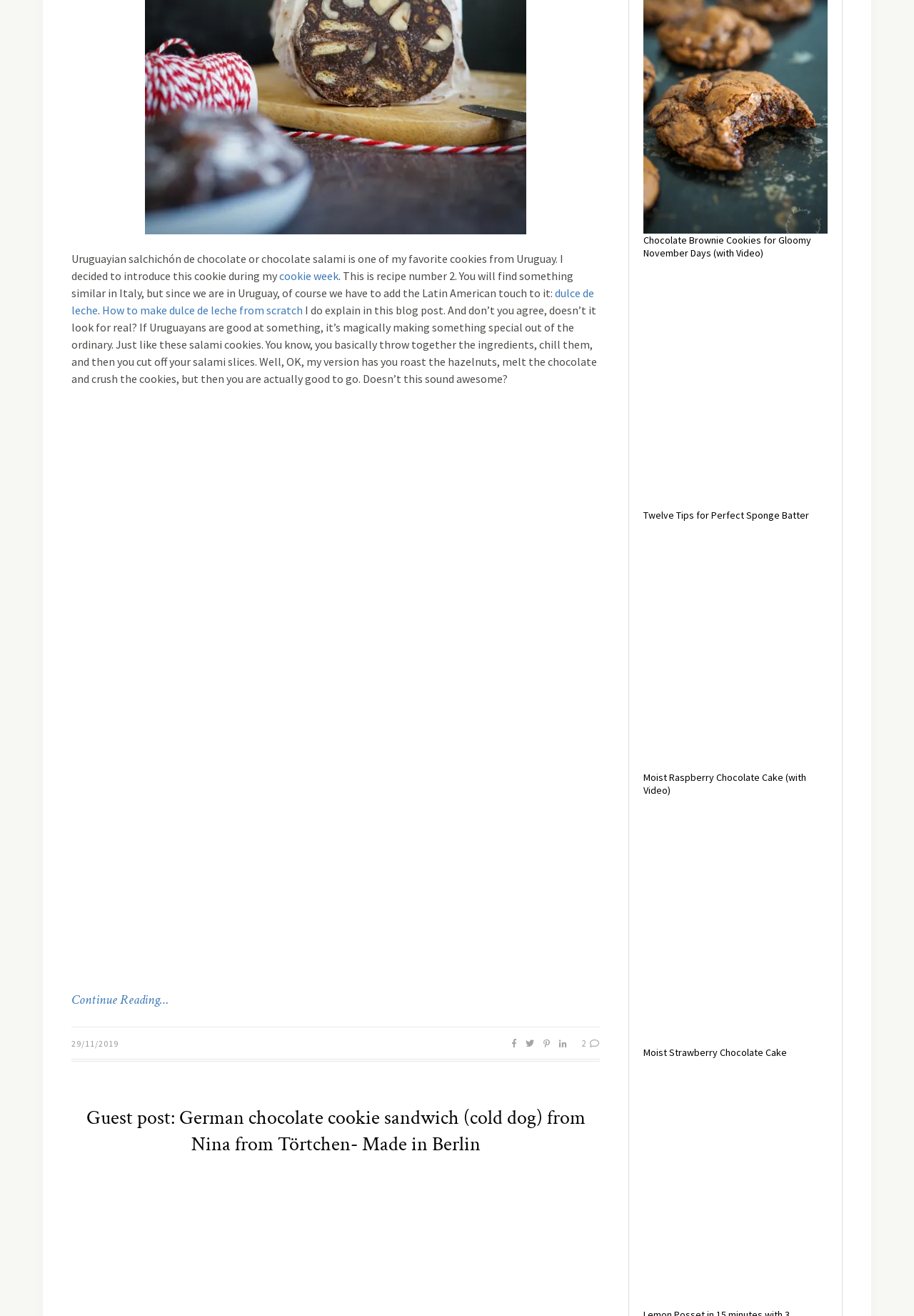Given the description "29/11/2019", determine the bounding box of the corresponding UI element.

[0.078, 0.789, 0.13, 0.797]